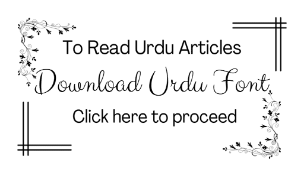Give a concise answer using one word or a phrase to the following question:
What is the text at the top of the banner?

To Read Urdu Articles